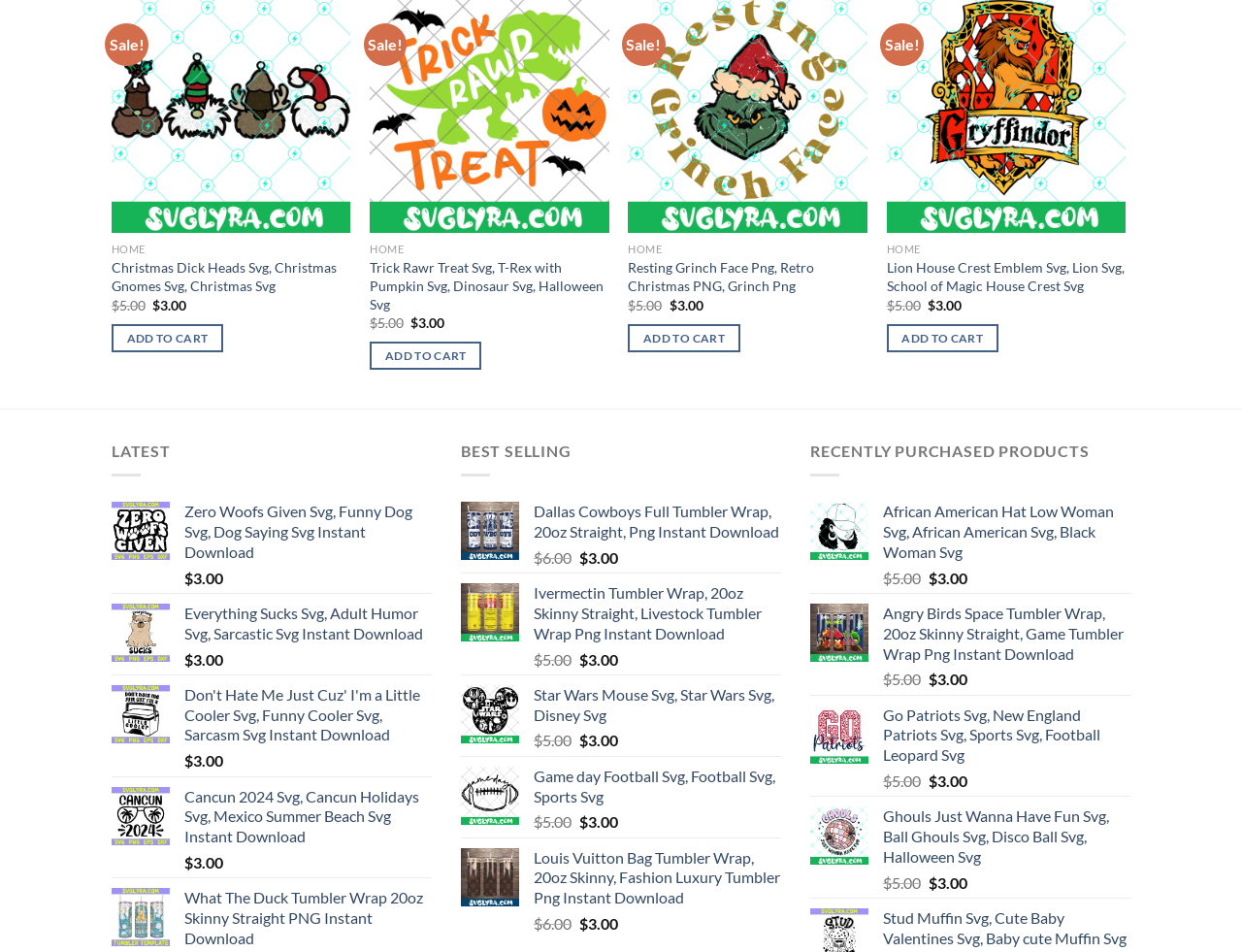What is the purpose of the 'QUICK VIEW' link?
Based on the image, answer the question with as much detail as possible.

I inferred the purpose of the link by looking at its text content 'QUICK VIEW' and its position near the product information, suggesting that it is used to quickly view the details of the product.